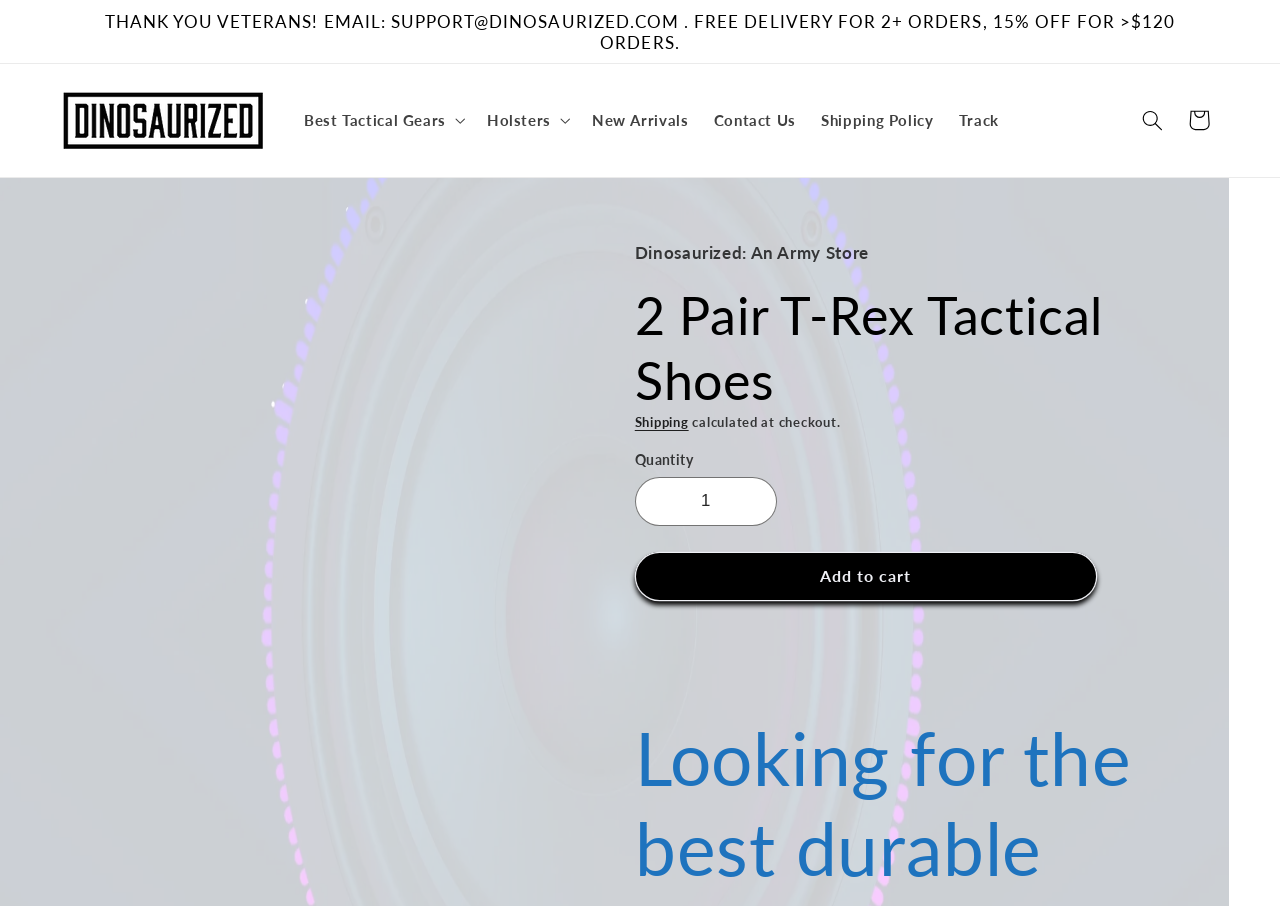What is the category of 'Holsters'?
Can you provide a detailed and comprehensive answer to the question?

The category of 'Holsters' can be found by looking at the disclosure triangle next to it, which says 'Best Tactical Gears', suggesting that 'Holsters' is a subcategory of 'Tactical Gears'.